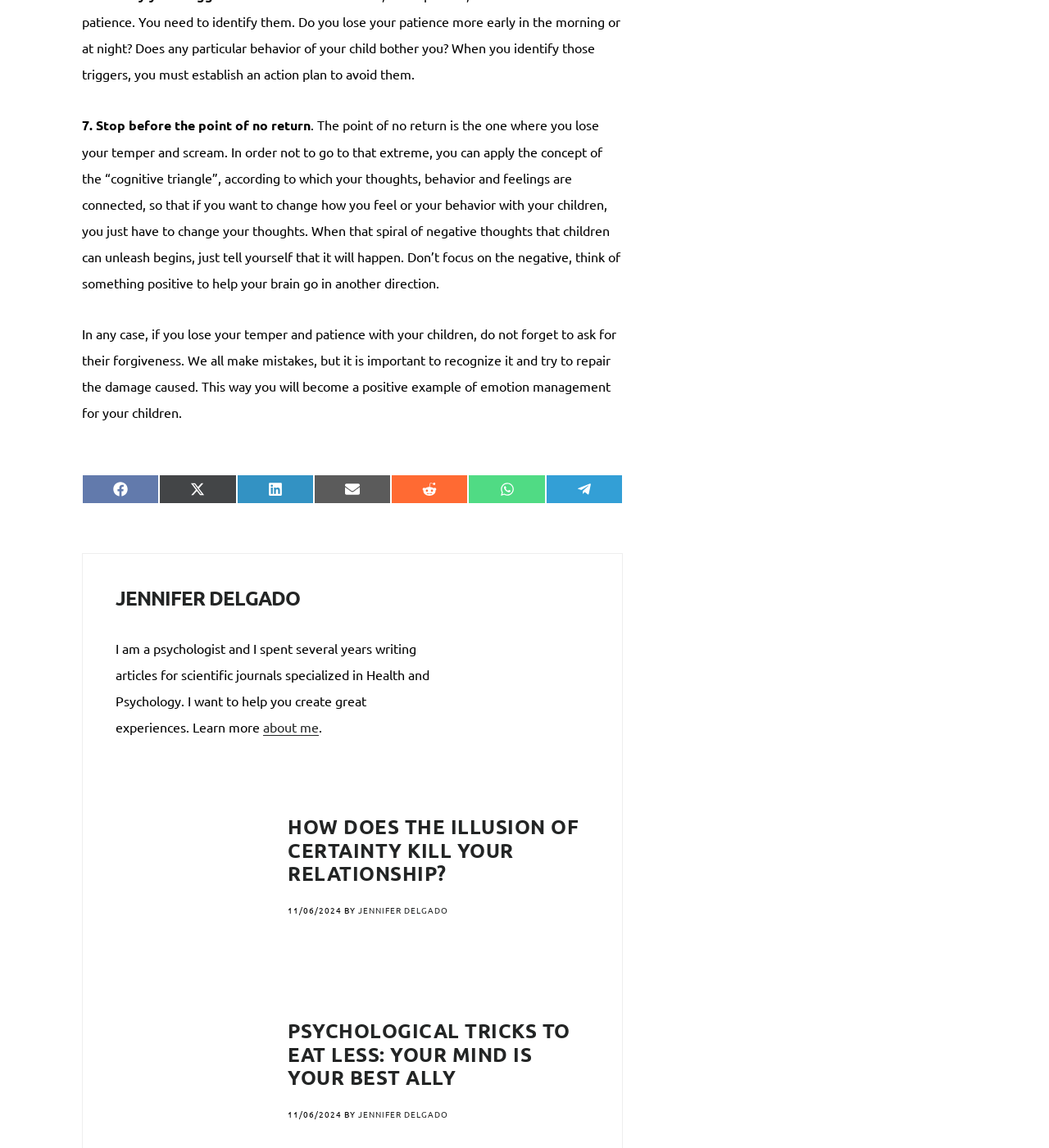Please specify the bounding box coordinates of the element that should be clicked to execute the given instruction: 'Read the article 'How does the illusion of certainty kill your relationship?''. Ensure the coordinates are four float numbers between 0 and 1, expressed as [left, top, right, bottom].

[0.274, 0.709, 0.552, 0.772]